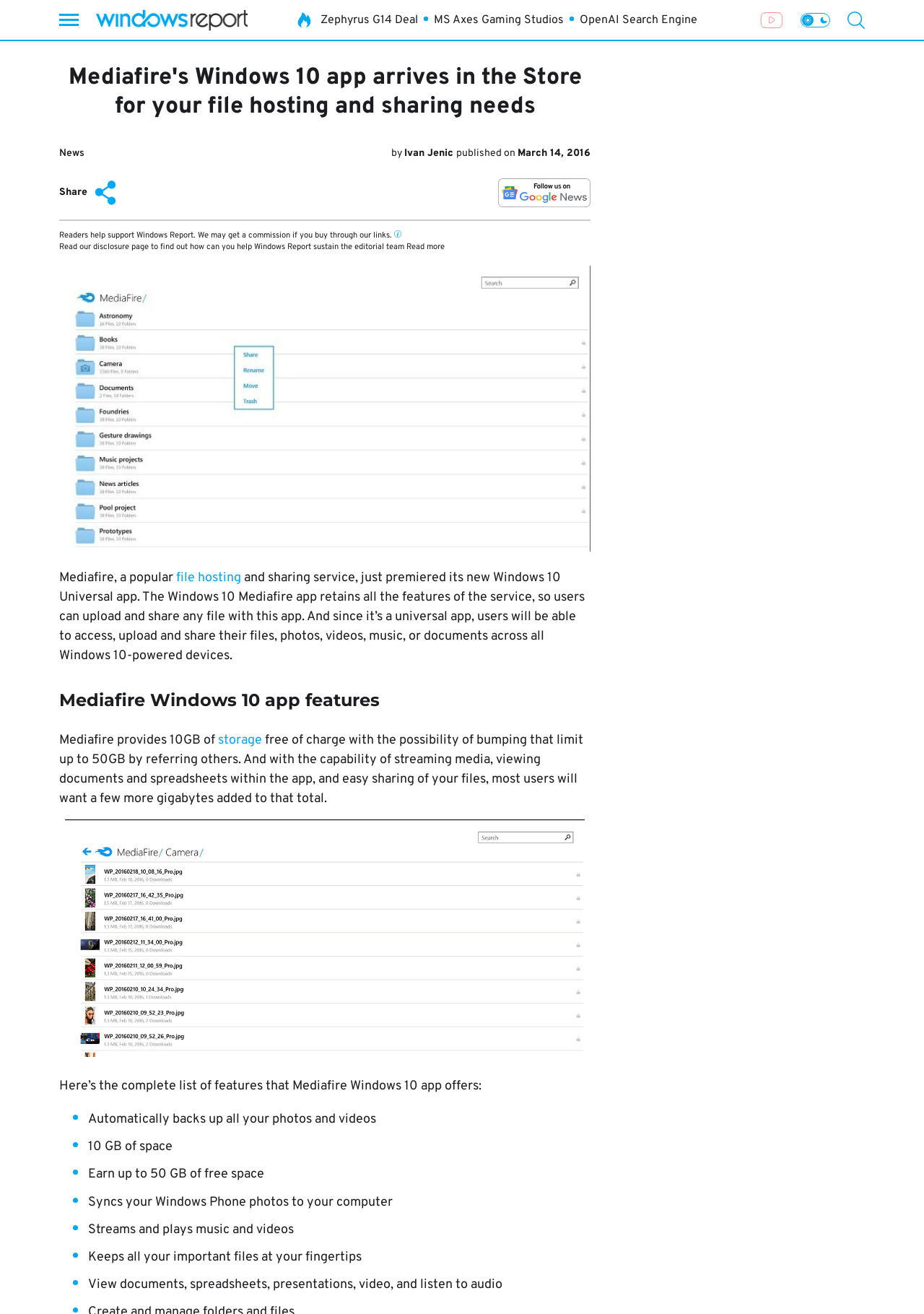What is the name of the file hosting and sharing service?
Using the image, elaborate on the answer with as much detail as possible.

The webpage is about the new Windows 10 Universal app of a file hosting and sharing service, and the name of the service is mentioned in the first sentence of the article as 'Mediafire'.